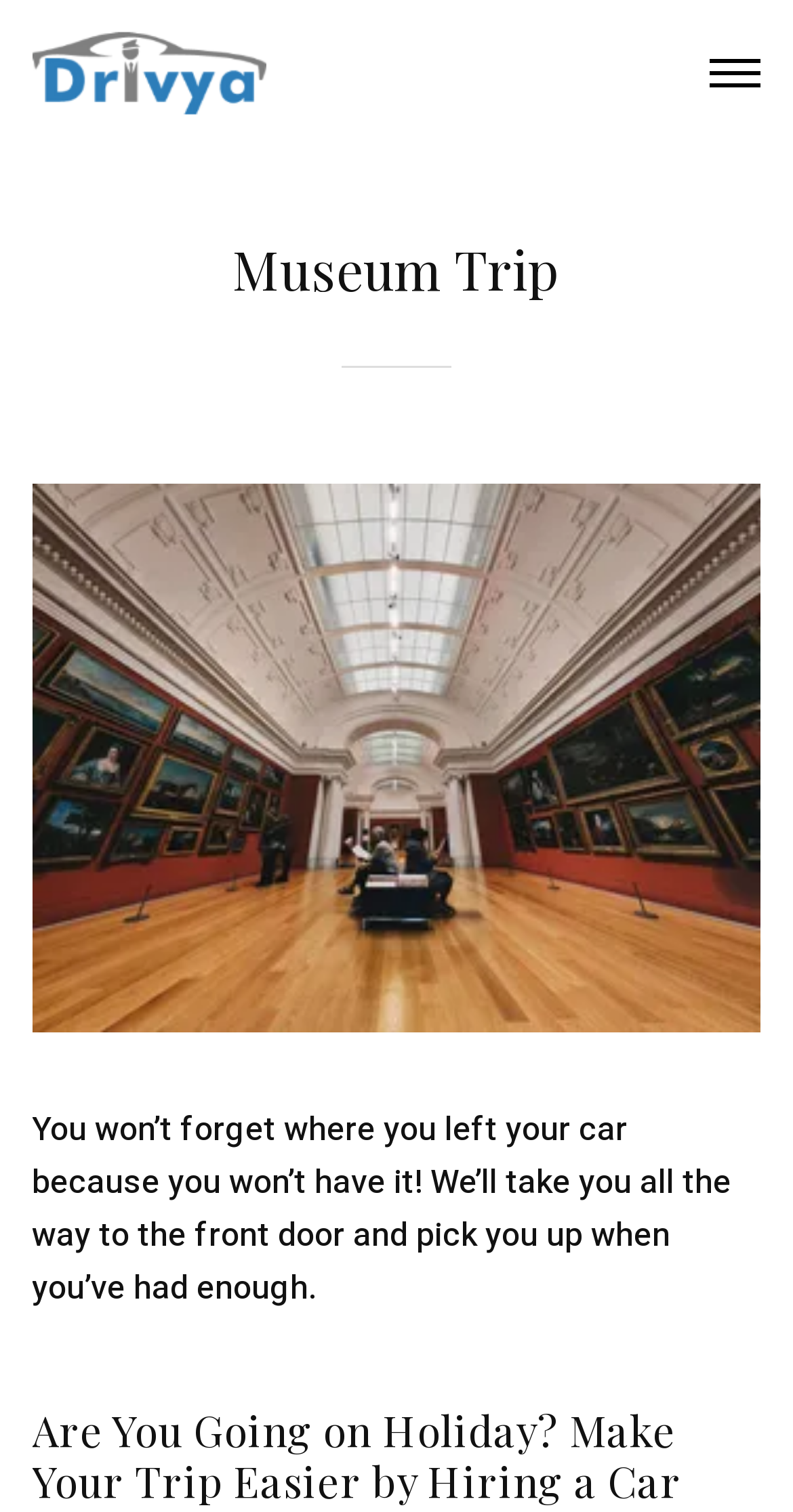Find the bounding box of the UI element described as: "Menu". The bounding box coordinates should be given as four float values between 0 and 1, i.e., [left, top, right, bottom].

[0.894, 0.039, 0.96, 0.058]